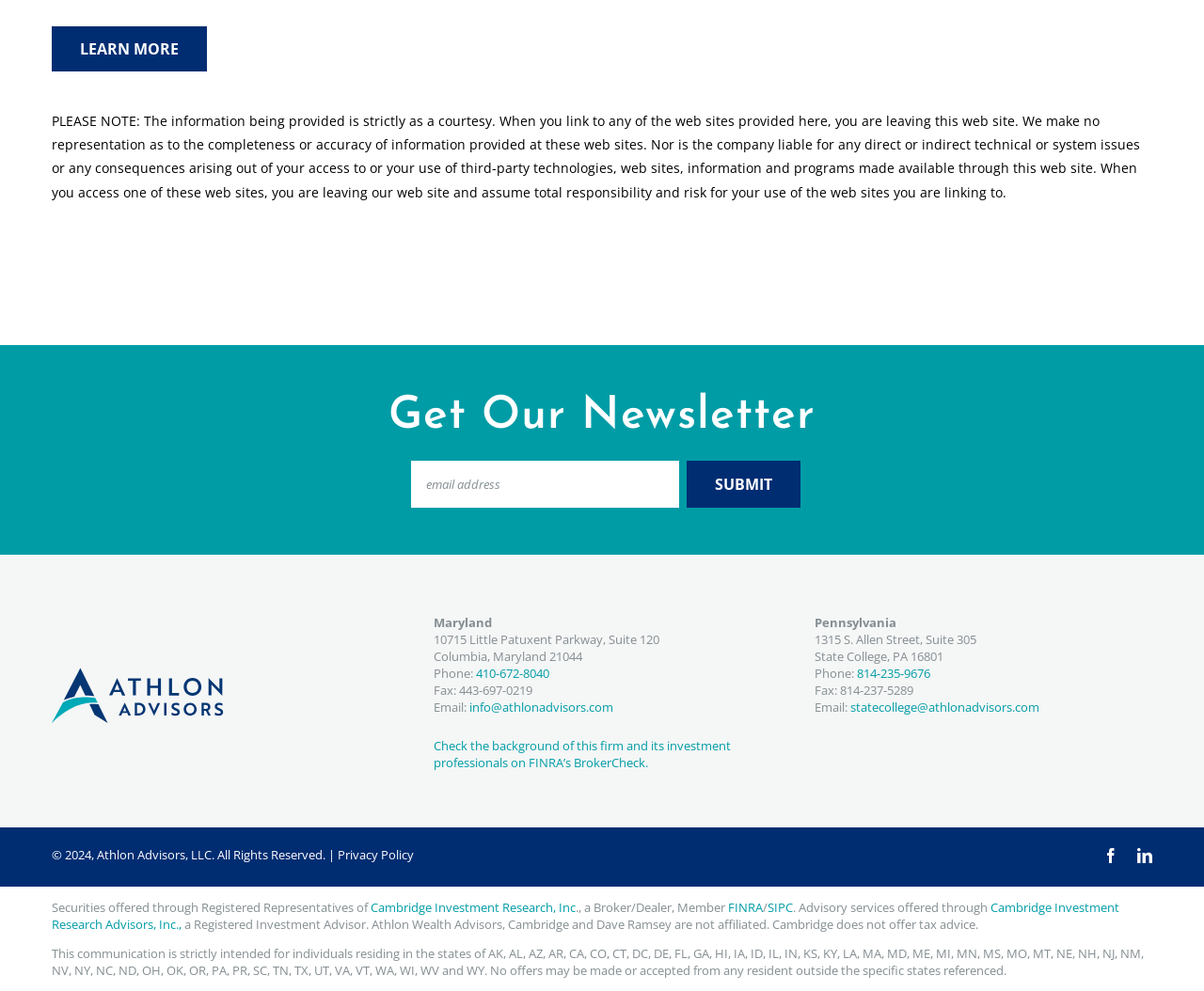What is the email address of the company in Pennsylvania?
Answer the question based on the image using a single word or a brief phrase.

statecollege@athlonadvisors.com